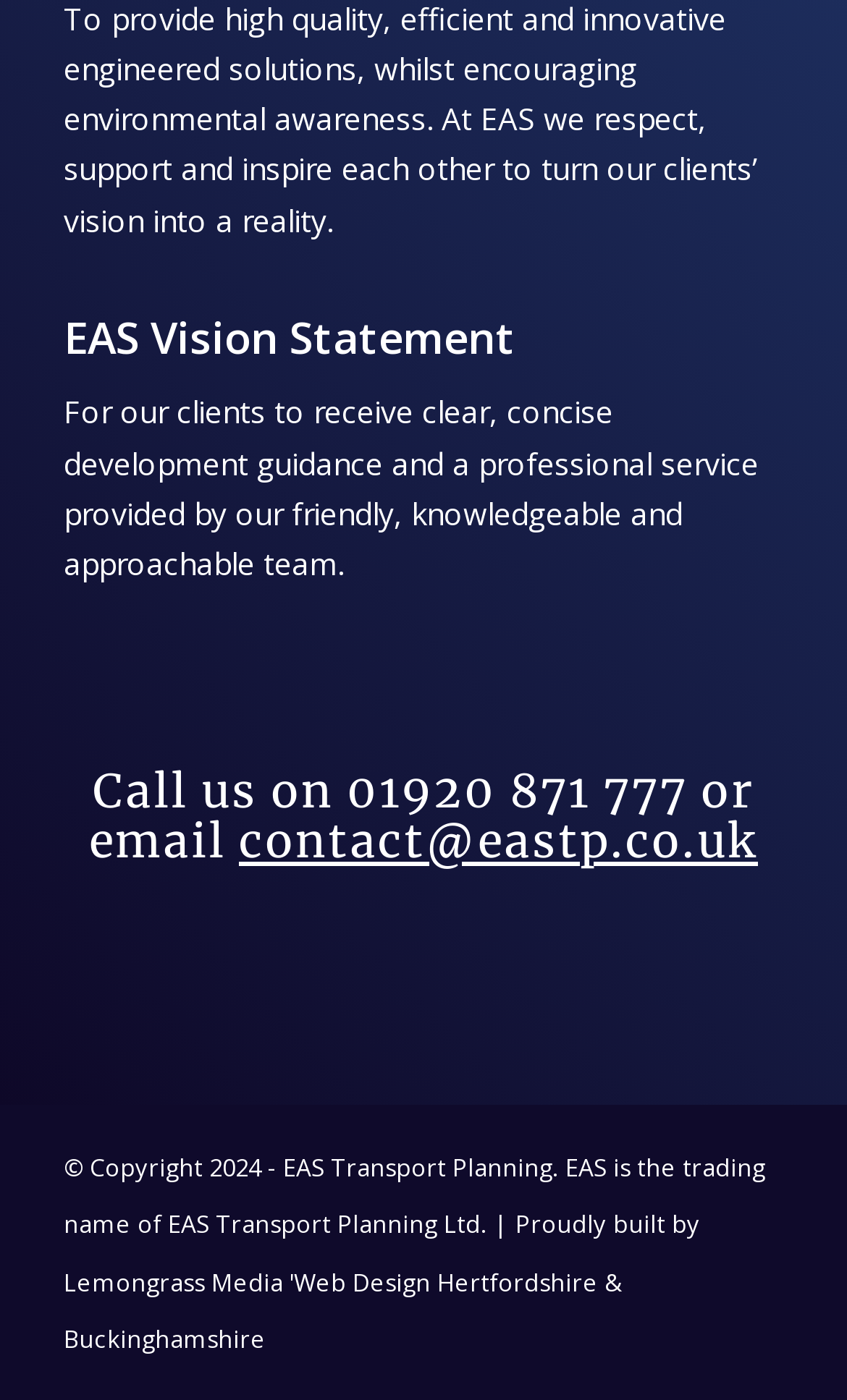Highlight the bounding box of the UI element that corresponds to this description: "'Web Design Hertfordshire & Buckinghamshire".

[0.075, 0.903, 0.737, 0.968]